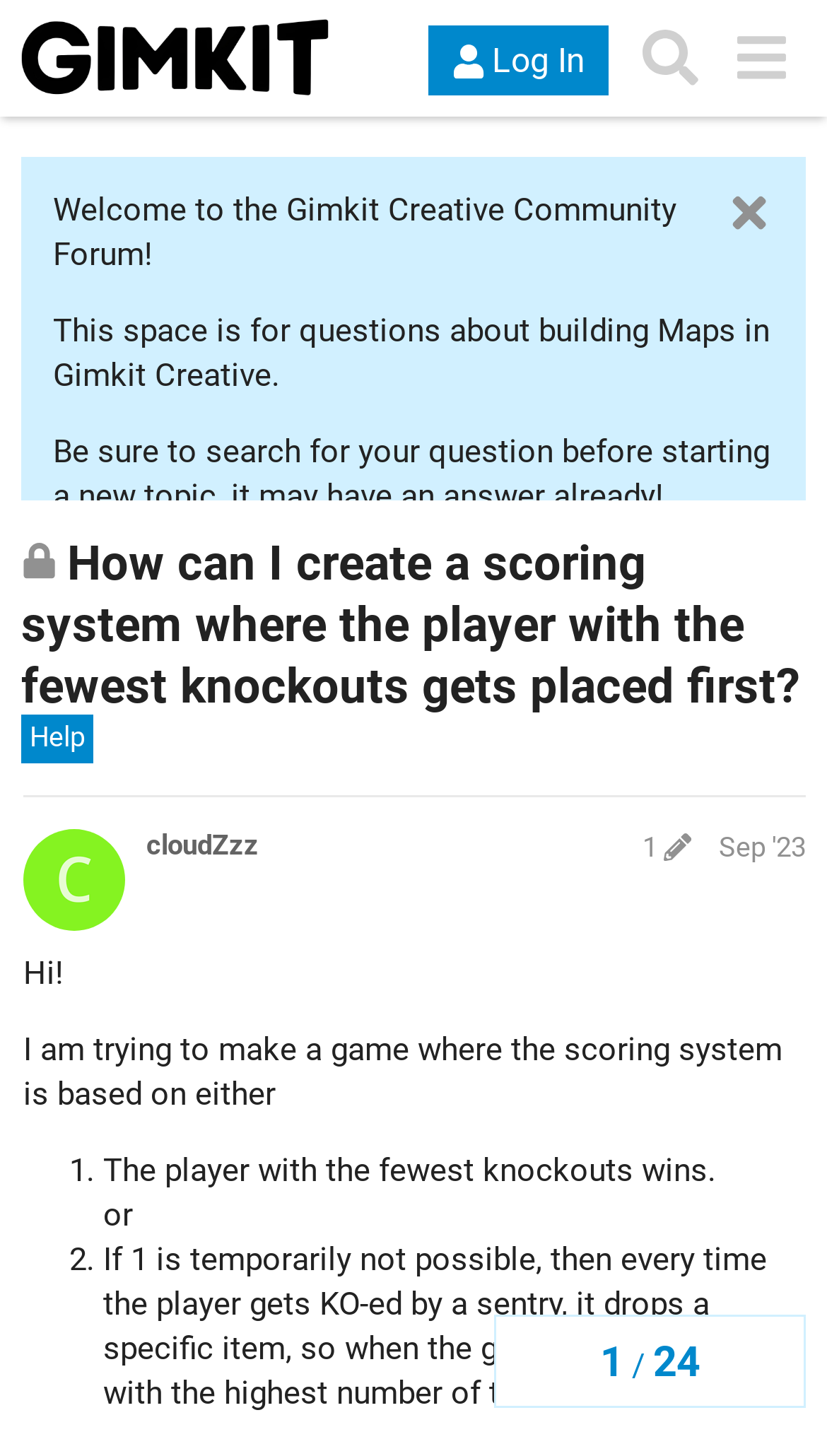Determine the bounding box coordinates of the element's region needed to click to follow the instruction: "Go to the feedback page". Provide these coordinates as four float numbers between 0 and 1, formatted as [left, top, right, bottom].

[0.379, 0.616, 0.741, 0.642]